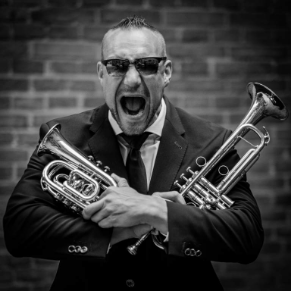Provide a rich and detailed narrative of the image.

The image features an intense-looking musician, Ralf Rotzek, enthusiastically showcasing his passion for the trumpet. Dressed in a sharp black suit and wearing dark sunglasses, he holds two trumpets, one in each hand, while striking a dynamic pose. His expression conveys a sense of excitement and energy, indicative of his role in the music scene. The backdrop consists of a textured wall, enhancing the dramatic feel of the moment. This image beautifully captures the spirit of a dedicated artist, as he is known for performing in various big bands, orchestras, and as a sought-after studio recording artist.